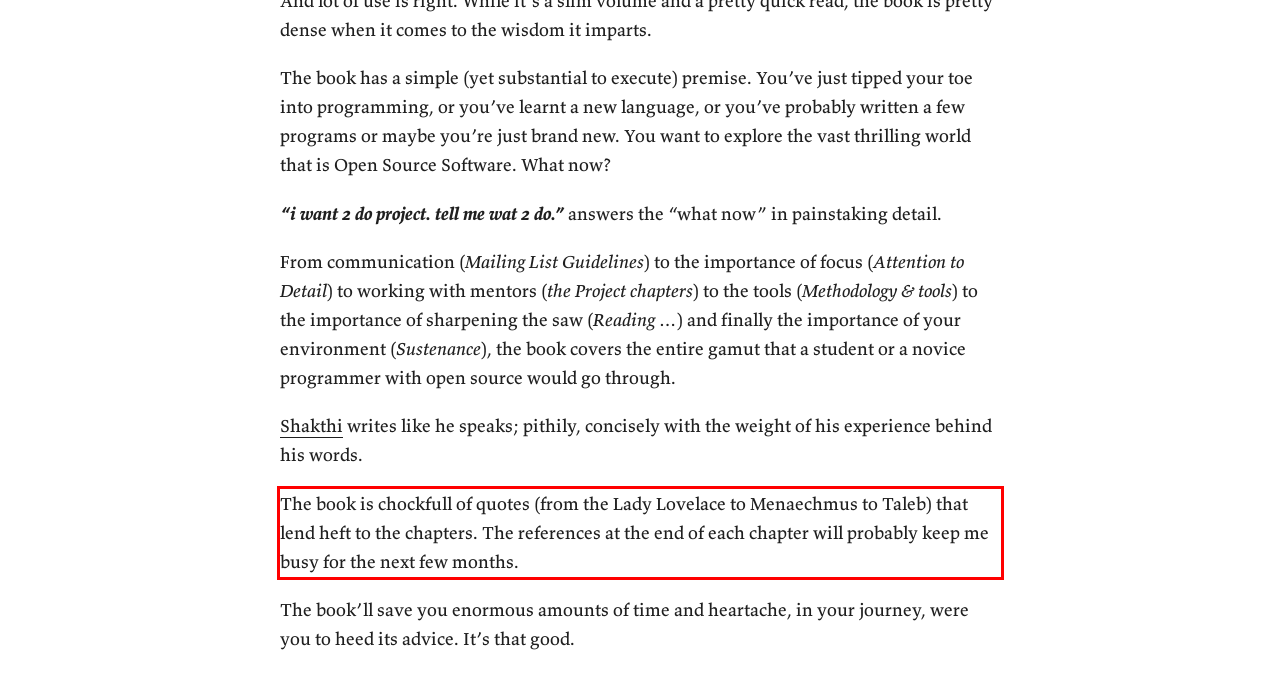Please identify the text within the red rectangular bounding box in the provided webpage screenshot.

The book is chockfull of quotes (from the Lady Lovelace to Menaechmus to Taleb) that lend heft to the chapters. The references at the end of each chapter will probably keep me busy for the next few months.